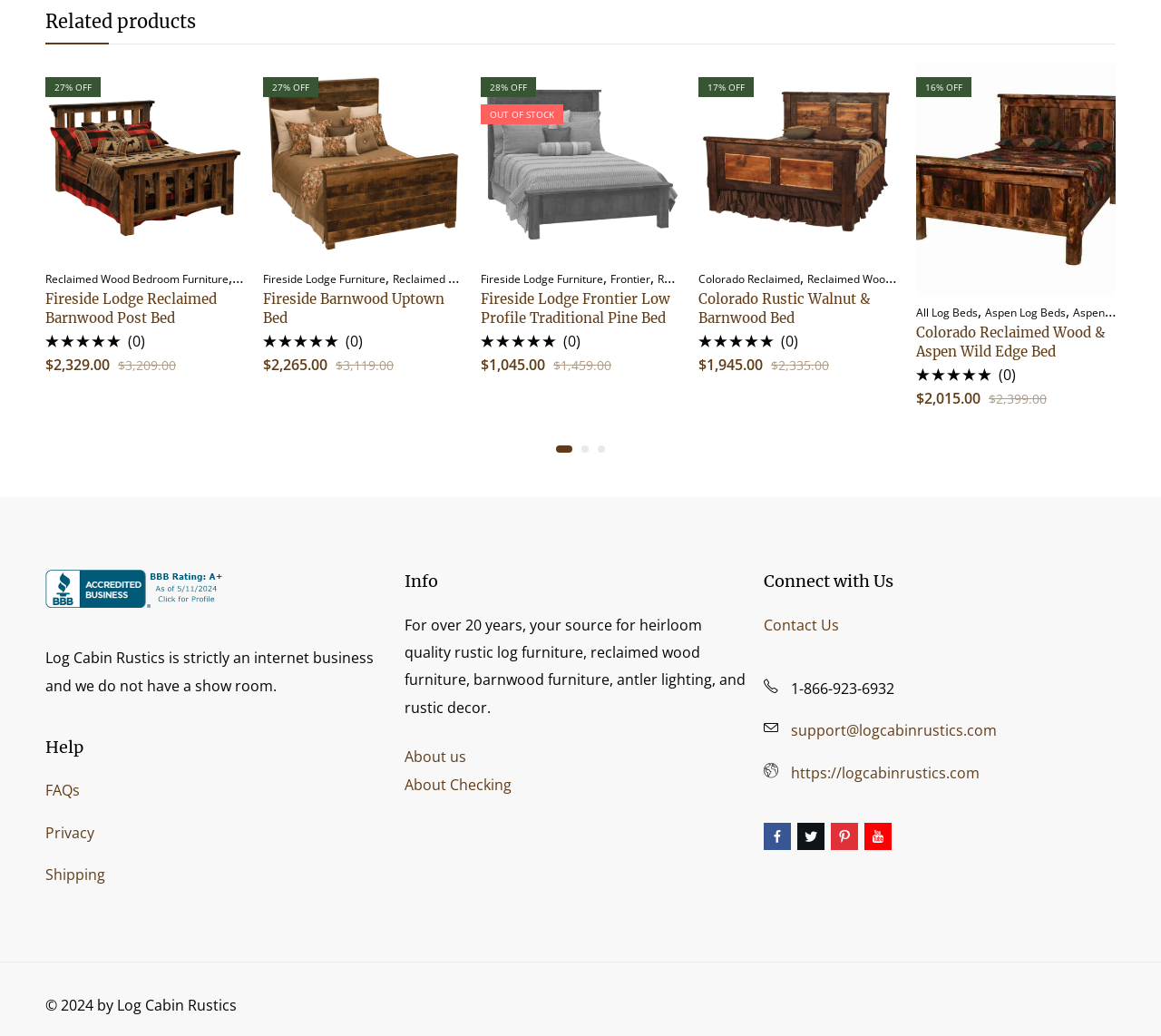Identify the bounding box coordinates of the section to be clicked to complete the task described by the following instruction: "Click on 'Related products'". The coordinates should be four float numbers between 0 and 1, formatted as [left, top, right, bottom].

[0.039, 0.009, 0.961, 0.043]